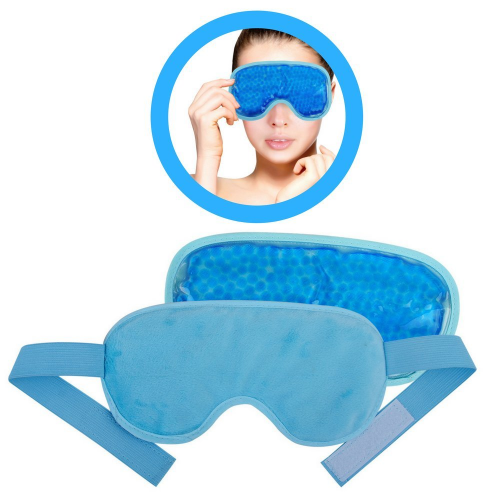What is the material of the mask's exterior?
Look at the image and provide a detailed response to the question.

The exterior of the Ice Eye Mask is made of a soft, plush material, which is designed to provide comfort to the user. This is mentioned in the caption as one of the features of the mask.